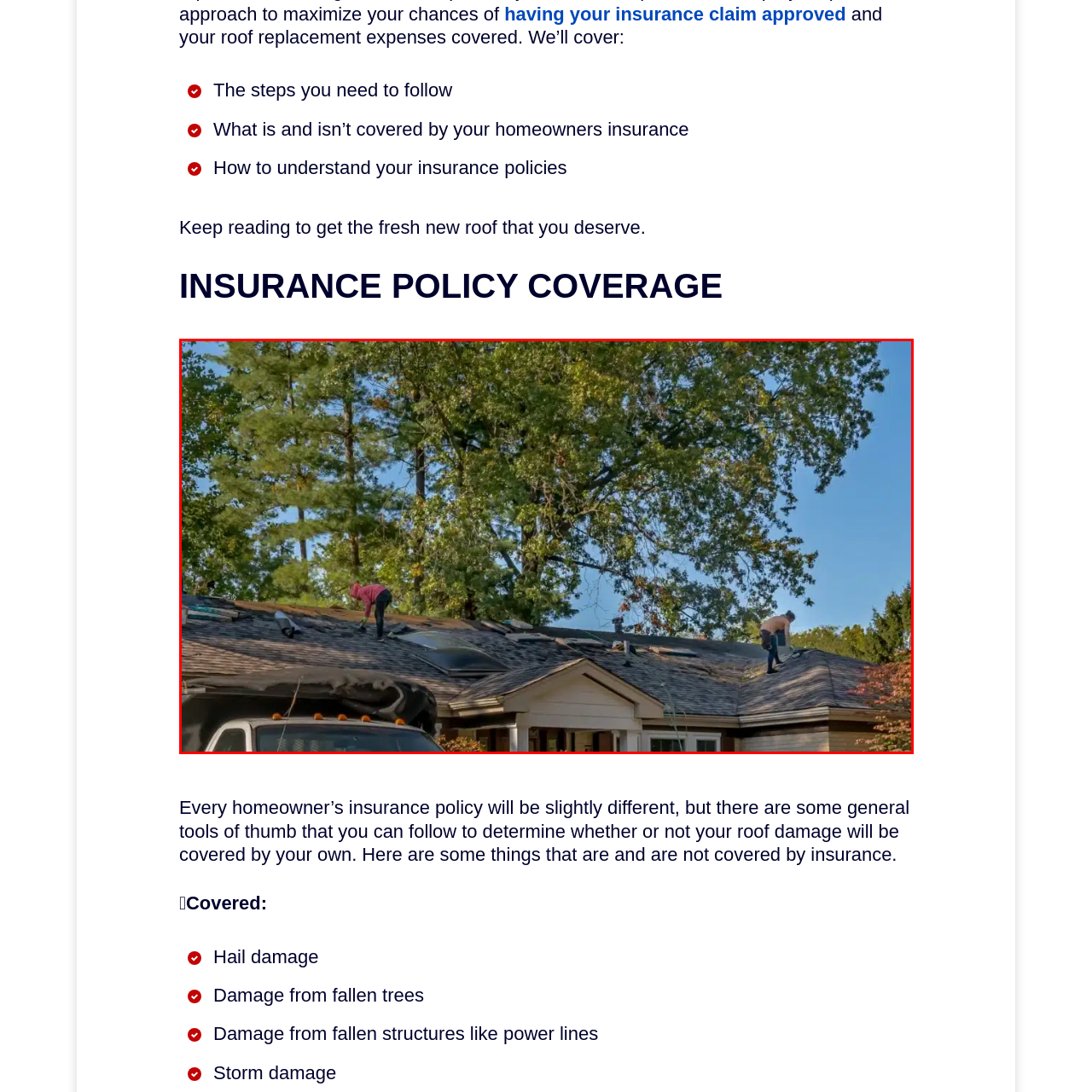How many workers are involved in the roofing process?
Consider the details within the red bounding box and provide a thorough answer to the question.

The image depicts two workers, one dressed in a pink shirt and the other in a beige shirt, who are collaboratively working on replacing the roof, demonstrating the importance of teamwork in this process.